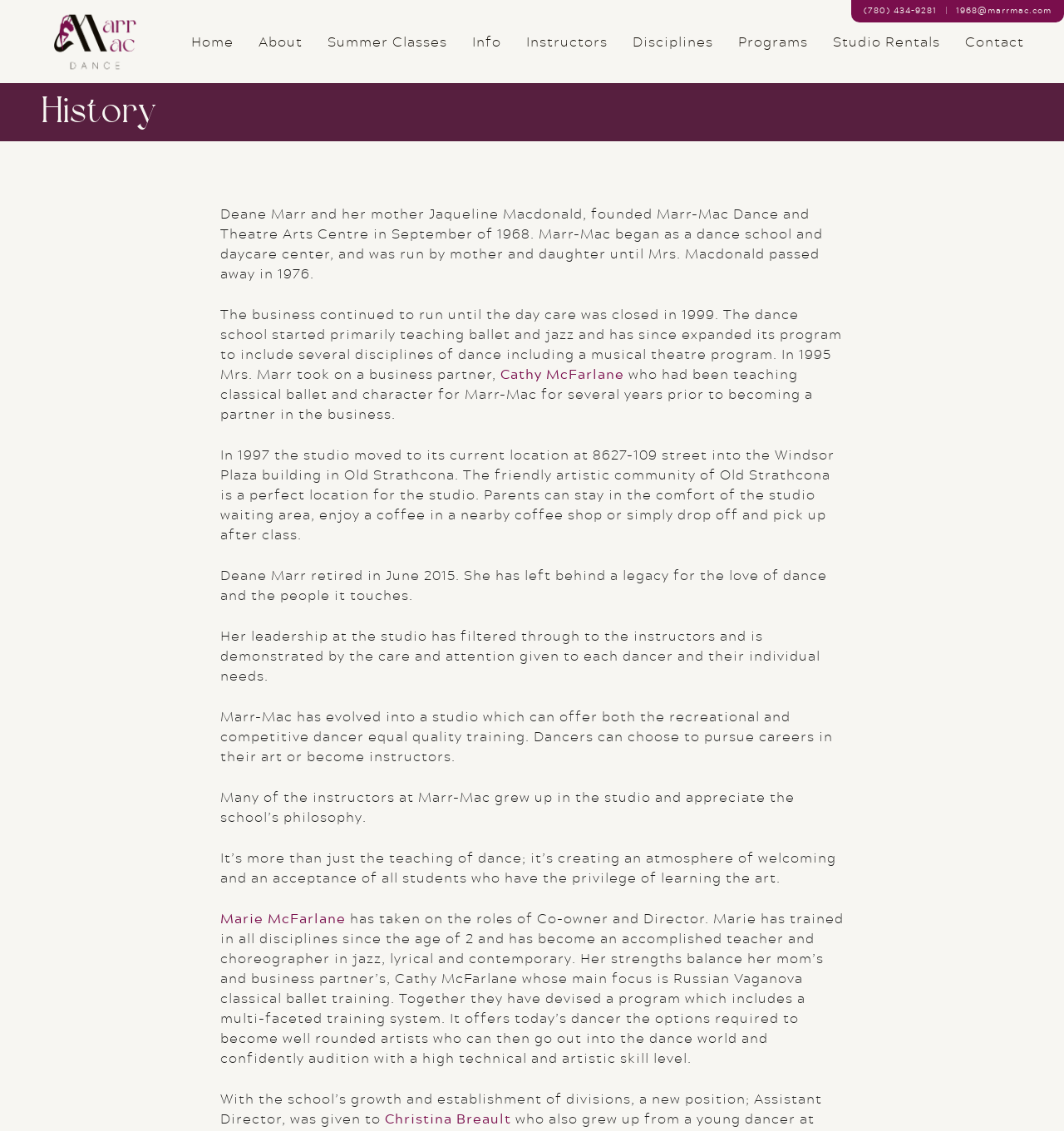Given the description "Studio Rentals", determine the bounding box of the corresponding UI element.

[0.771, 0.03, 0.895, 0.043]